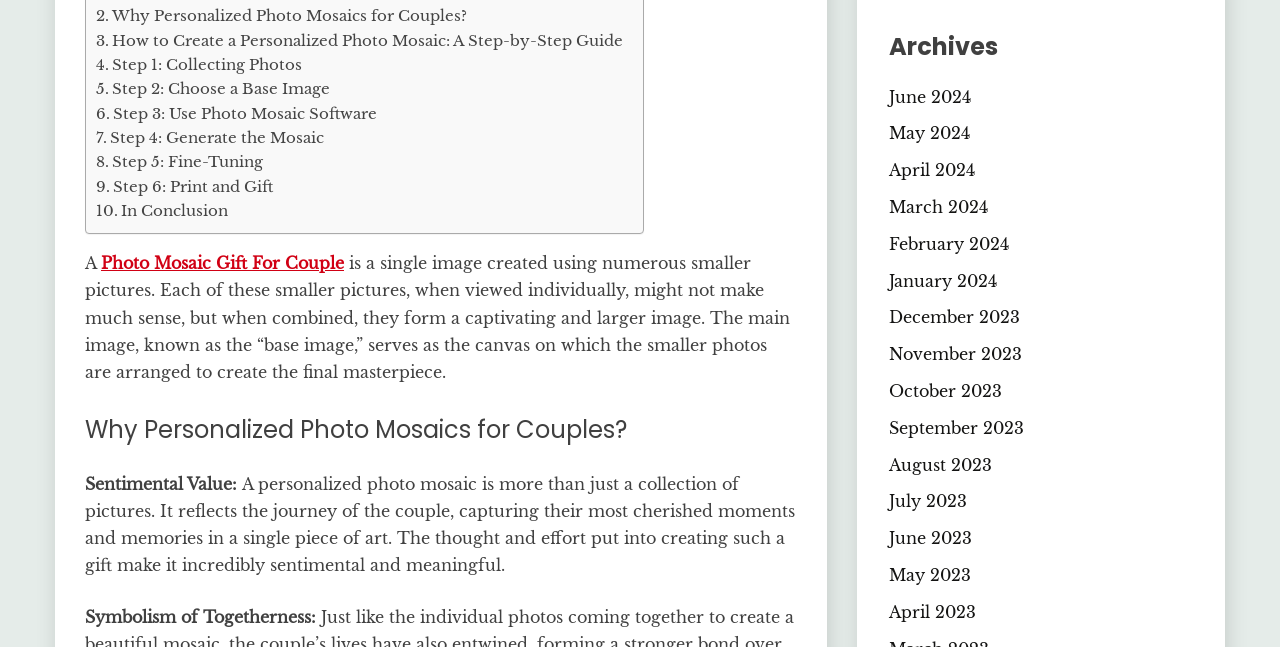Identify the bounding box coordinates of the clickable section necessary to follow the following instruction: "Learn about 'Symbolism of Togetherness'". The coordinates should be presented as four float numbers from 0 to 1, i.e., [left, top, right, bottom].

[0.066, 0.938, 0.251, 0.969]